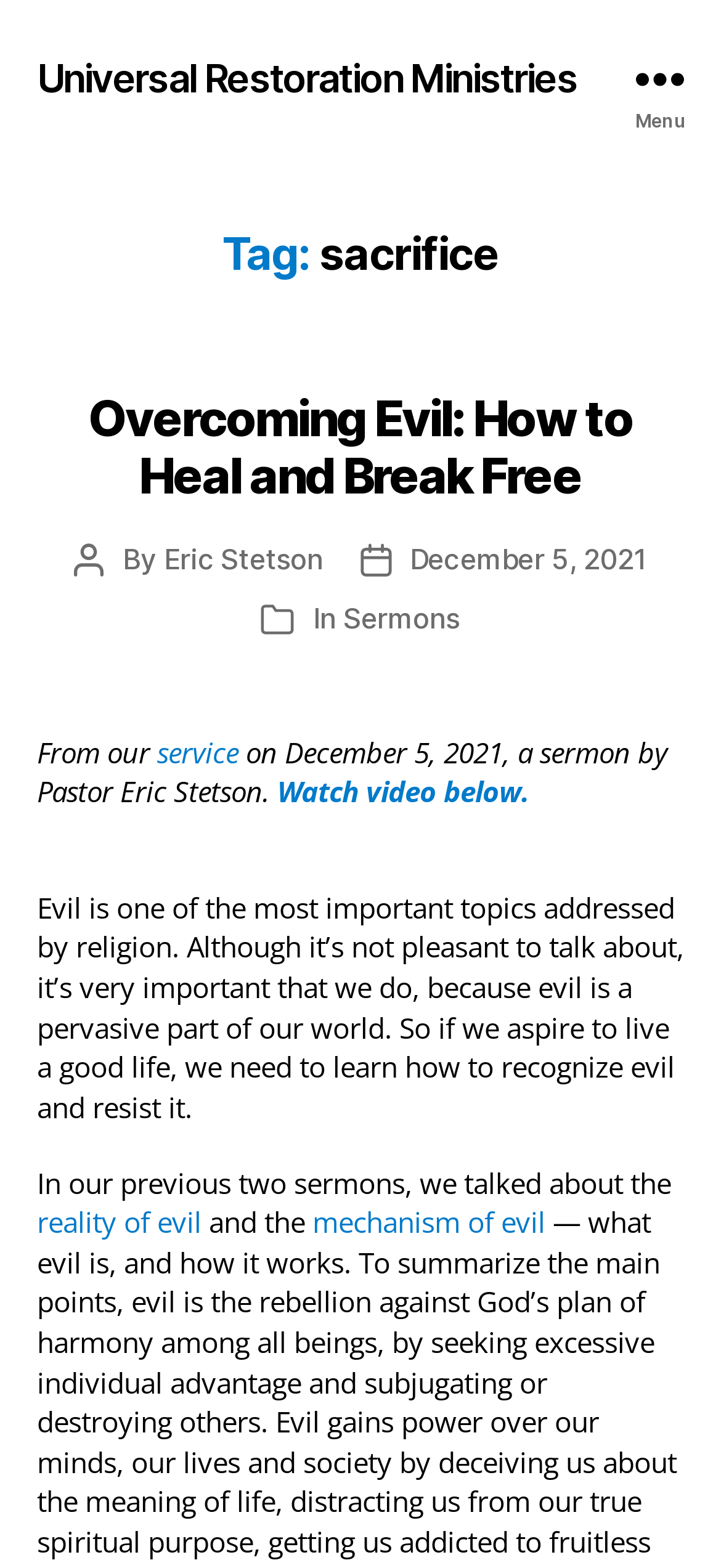What is the category of the current post?
Please provide a comprehensive answer based on the information in the image.

I found the category of the current post by looking at the static text that says 'Categories' and then finding the corresponding link that says 'Sermons'.